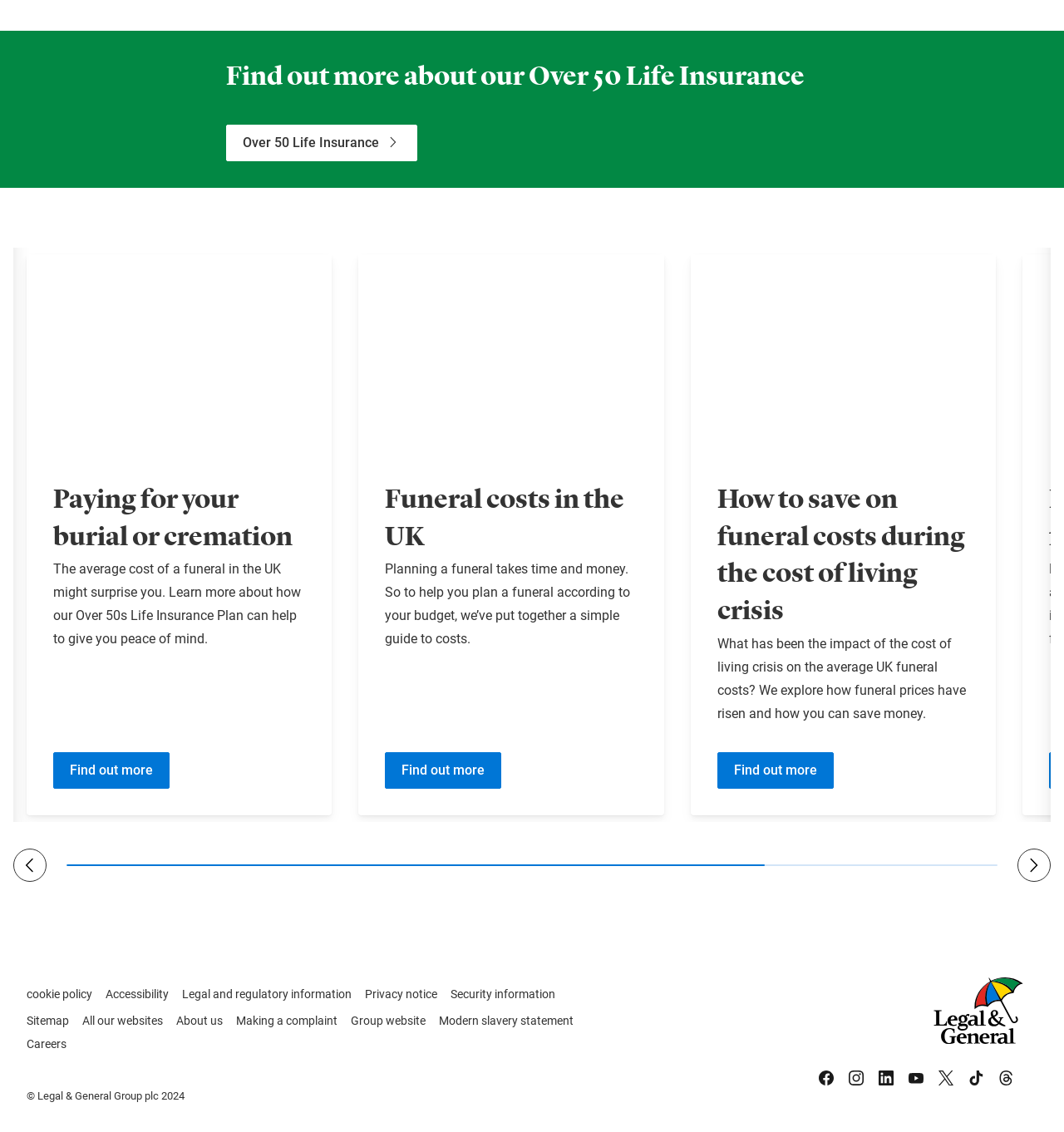What is the average cost of a funeral in the UK?
Answer with a single word or short phrase according to what you see in the image.

Not specified